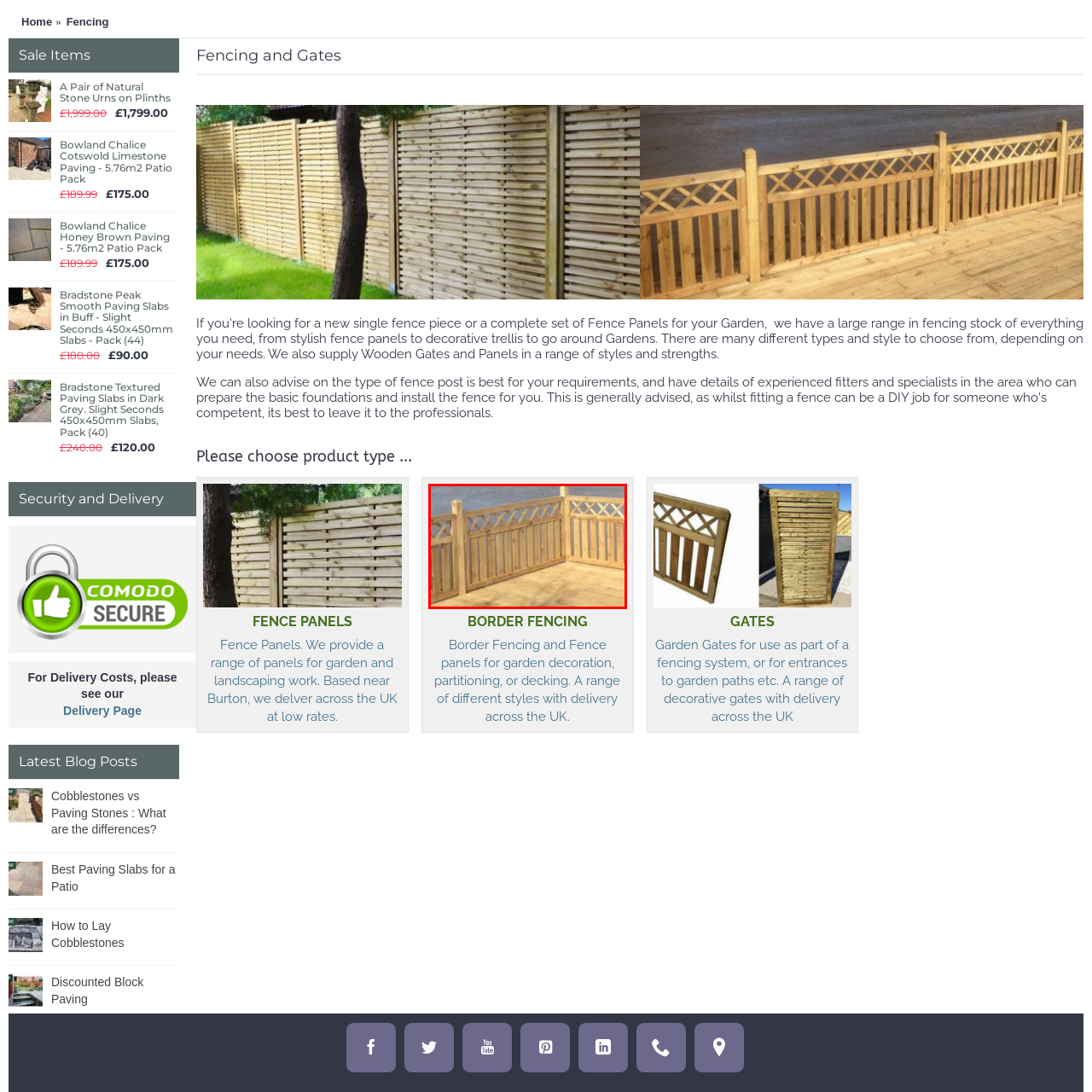Generate a detailed description of the image highlighted within the red border.

This image showcases a beautifully crafted wooden fence featuring a lattice design. The fence is composed of light-colored timber, displaying a natural finish that enhances the wood's grain. The vertical slats are topped with a decorative lattice pattern, adding an elegant touch while also allowing for visibility and air circulation. The scene captures a well-maintained outdoor space, likely suited for garden landscaping or decorative partitioning. This particular design not only offers functionality but also adds aesthetic appeal, making it an ideal choice for enhancing any outdoor area.